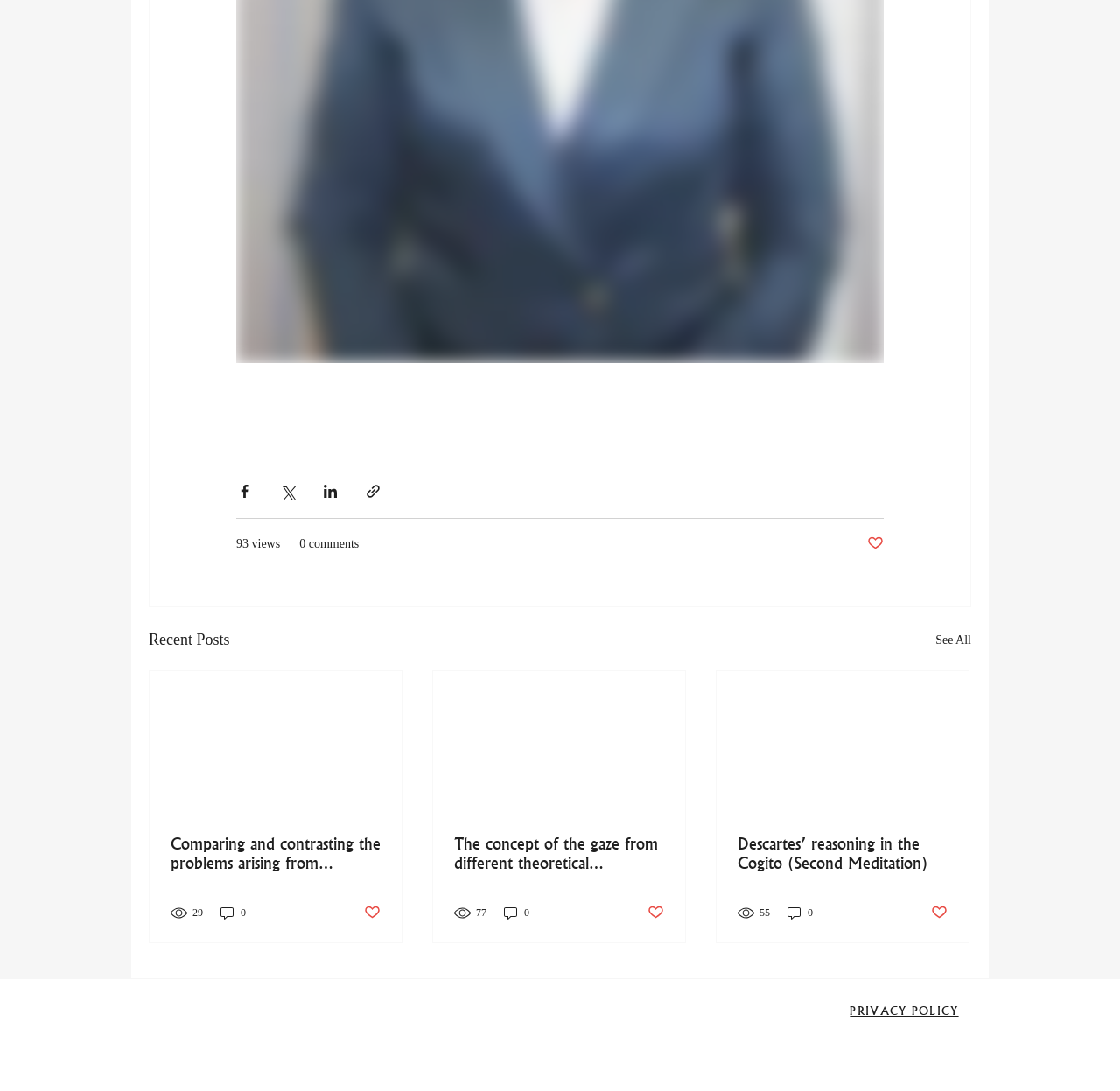Please identify the bounding box coordinates for the region that you need to click to follow this instruction: "Visit the YouTube channel".

[0.526, 0.922, 0.552, 0.949]